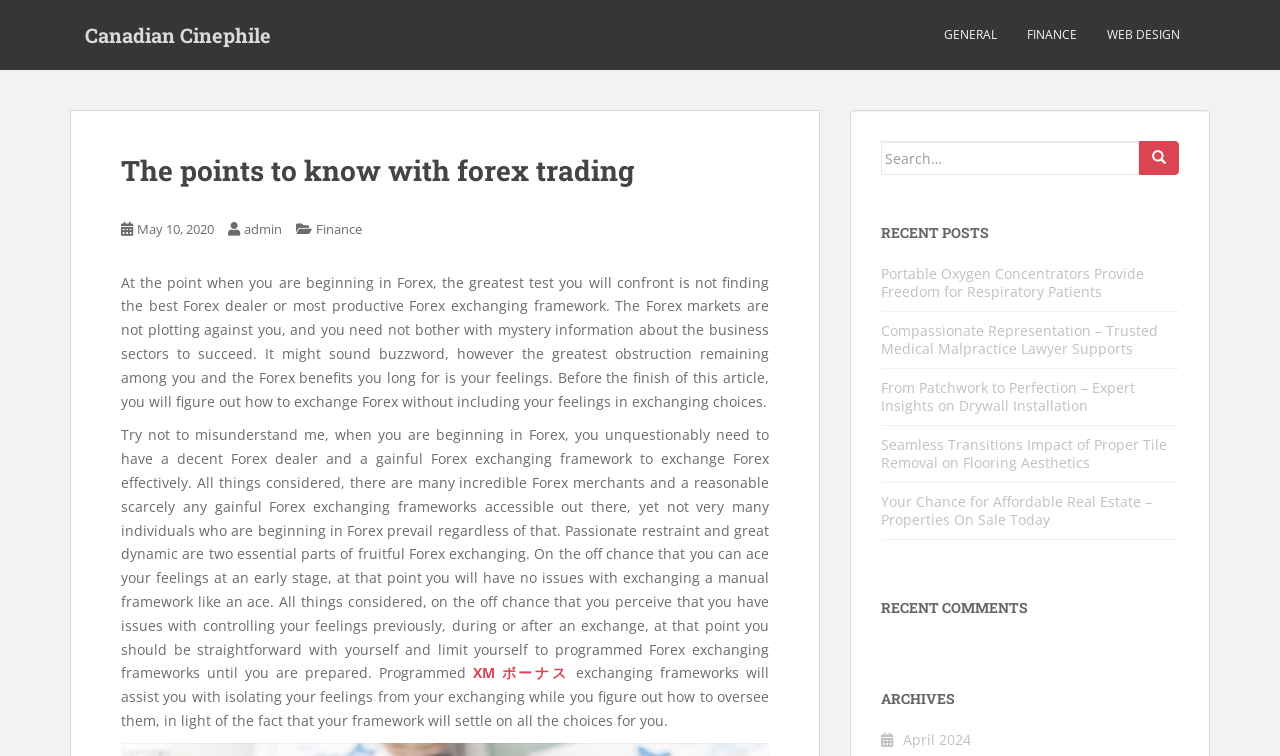Could you provide the bounding box coordinates for the portion of the screen to click to complete this instruction: "View topics about business"?

None